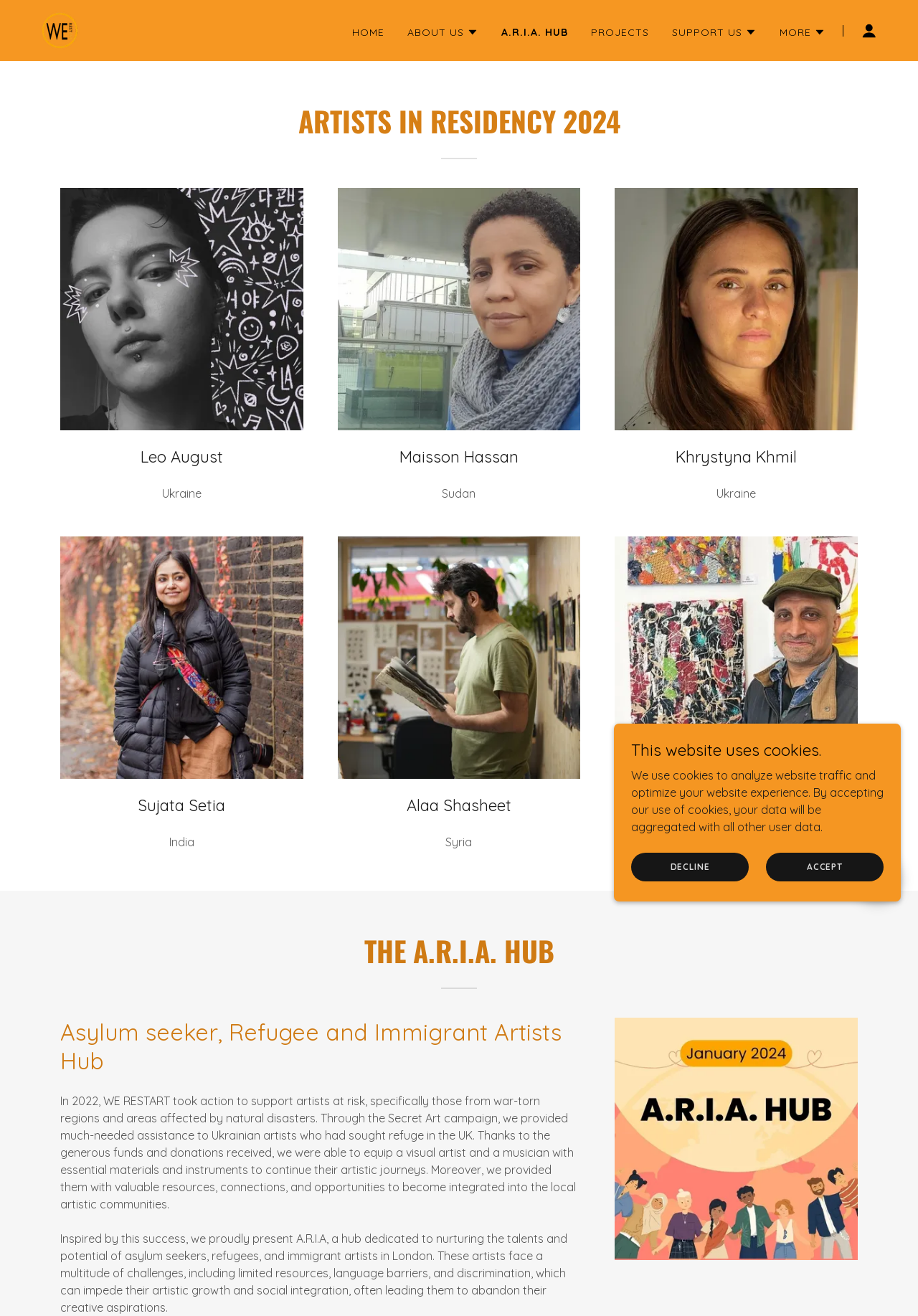Determine the bounding box coordinates for the element that should be clicked to follow this instruction: "Click the 'MORE' button". The coordinates should be given as four float numbers between 0 and 1, in the format [left, top, right, bottom].

[0.849, 0.018, 0.899, 0.031]